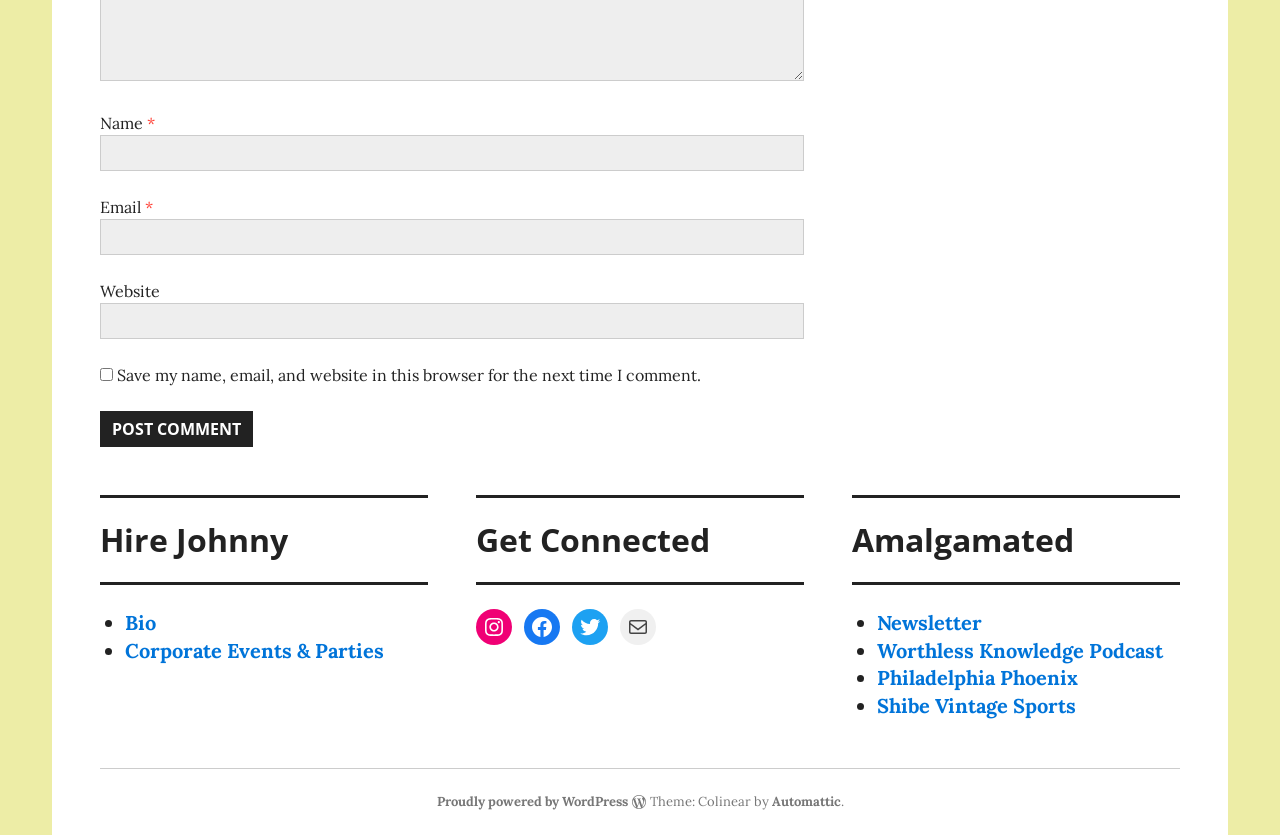Given the element description: "parent_node: Name * name="author"", predict the bounding box coordinates of this UI element. The coordinates must be four float numbers between 0 and 1, given as [left, top, right, bottom].

[0.078, 0.162, 0.628, 0.205]